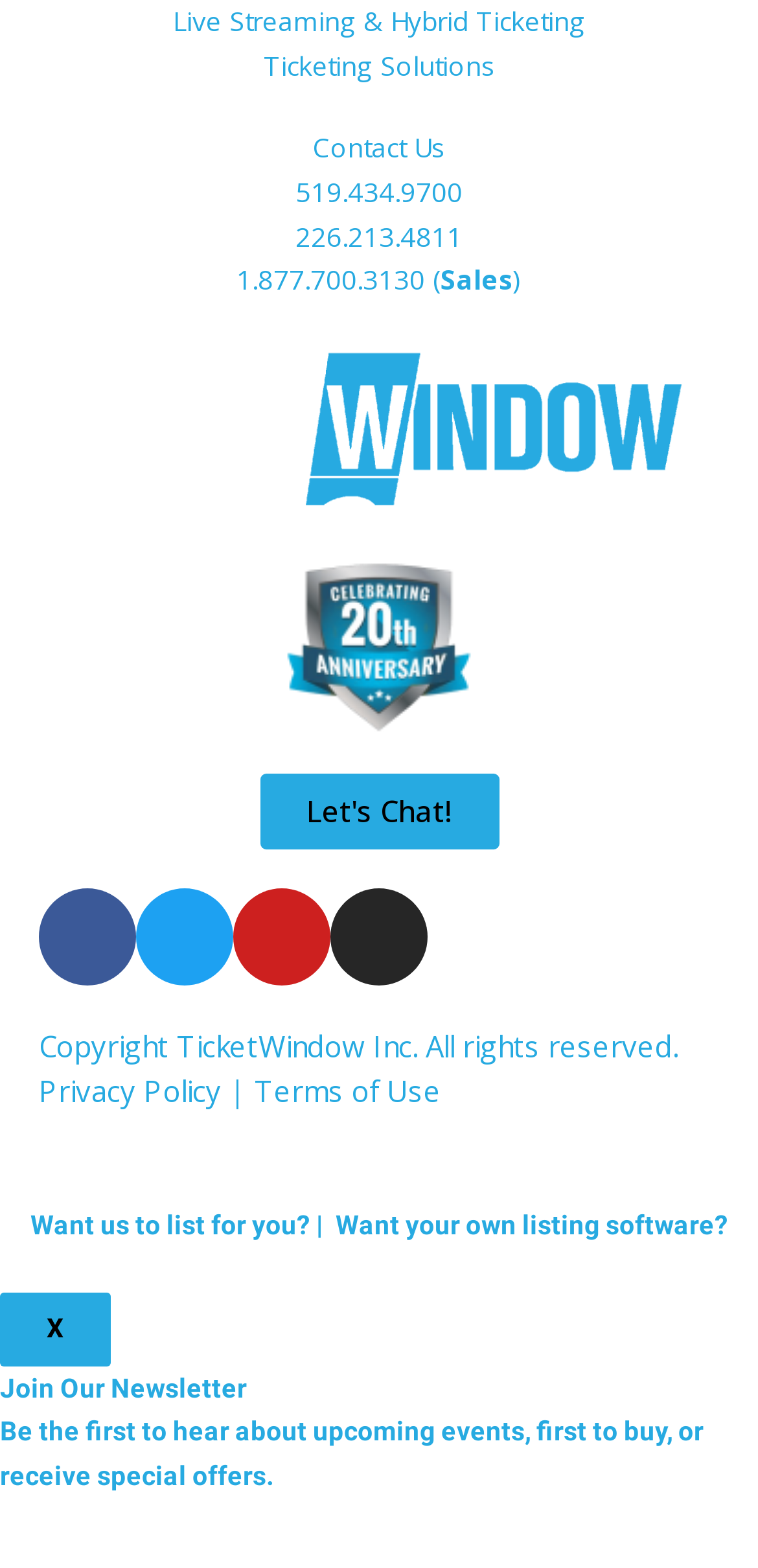Carefully examine the image and provide an in-depth answer to the question: What social media platforms does the company have?

I found the social media platforms by looking at the links in the middle section of the webpage, where I saw icons and text for Facebook, Twitter, Youtube, and Instagram.